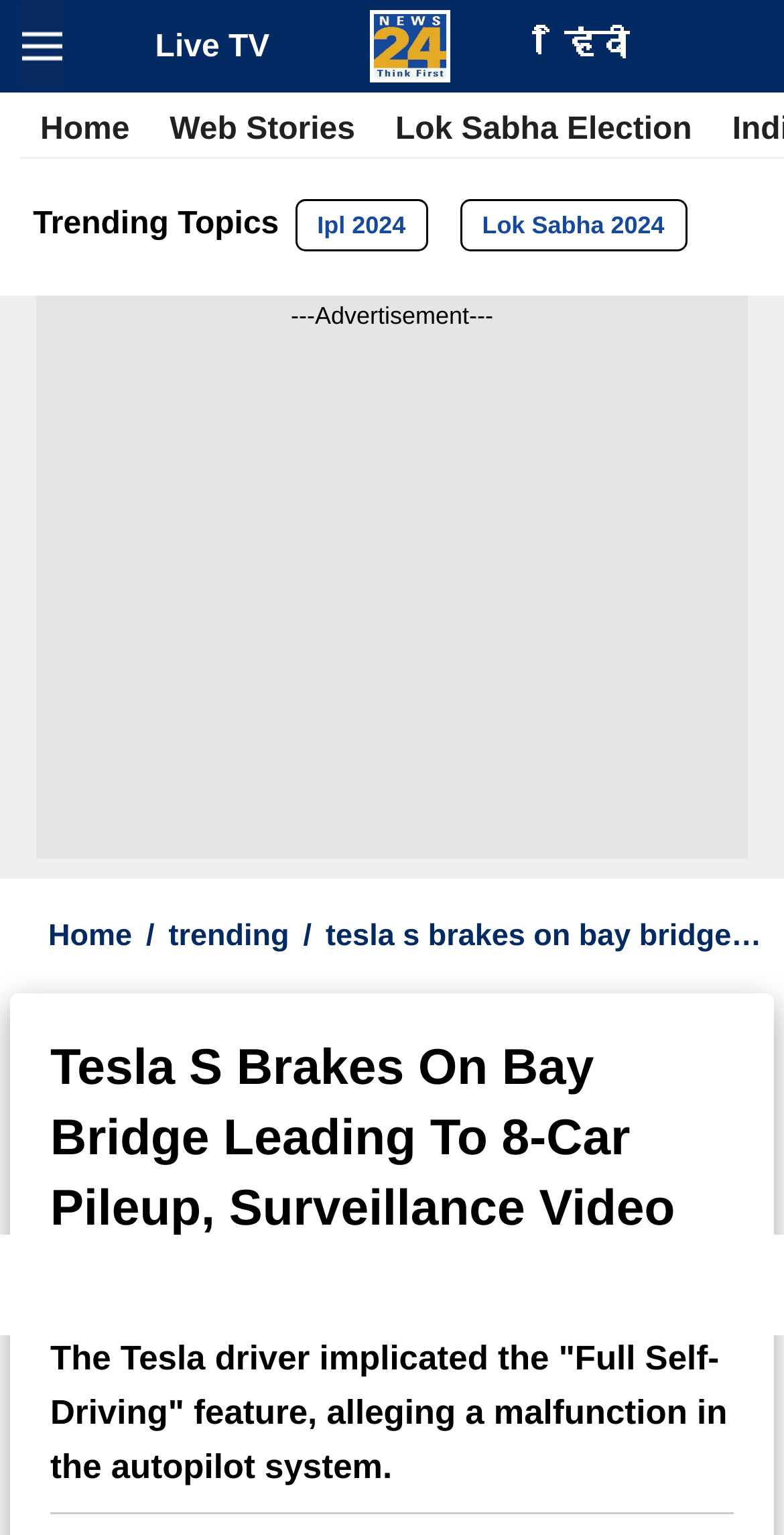What is the logo on the top right corner?
Using the visual information, answer the question in a single word or phrase.

news24 logo